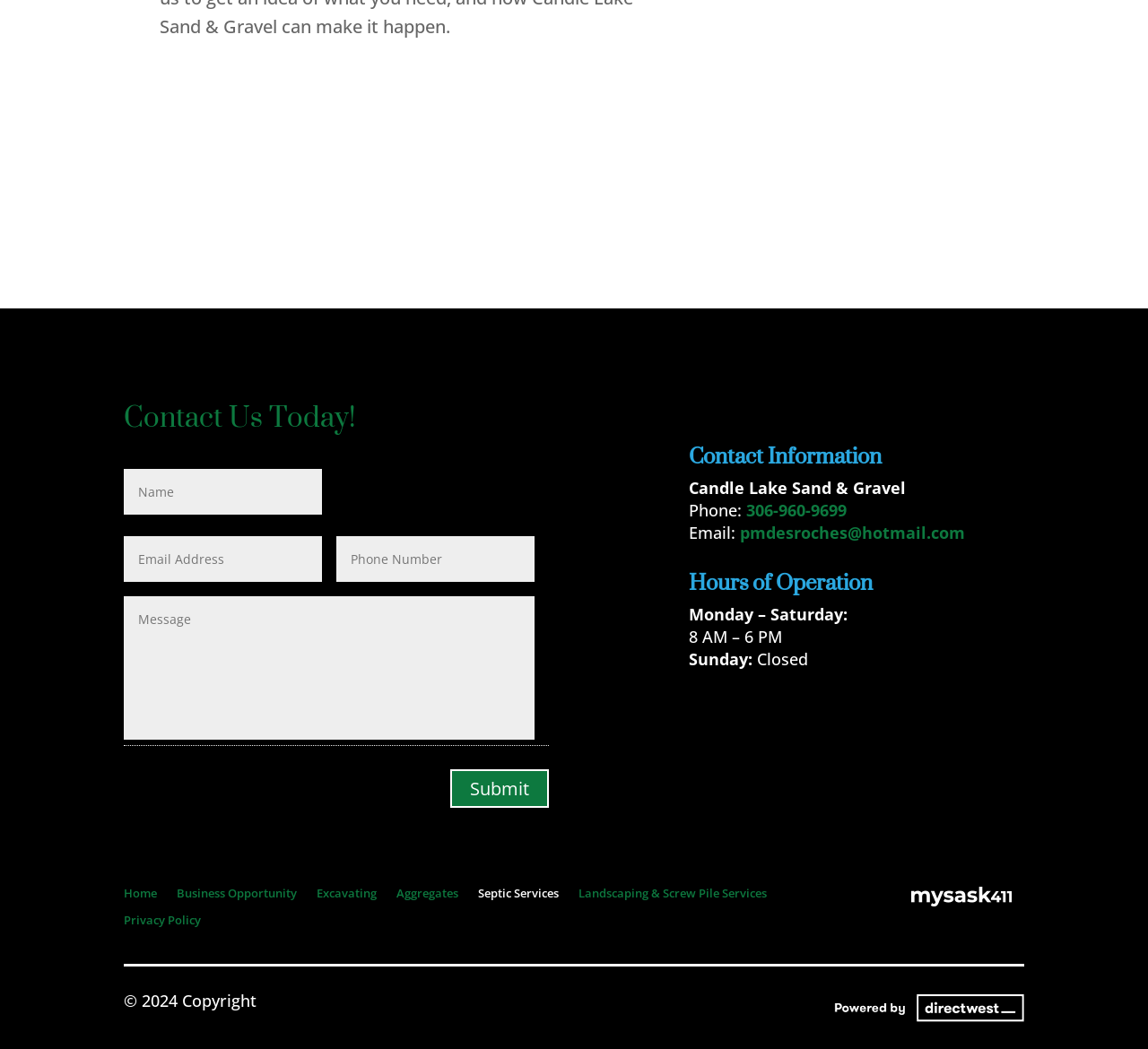What is the company's name?
Refer to the image and give a detailed answer to the question.

The company's name can be found in the 'Contact Information' section, which is located below the 'Contact Us Today!' heading. It is also mentioned in the text at the top of the page.